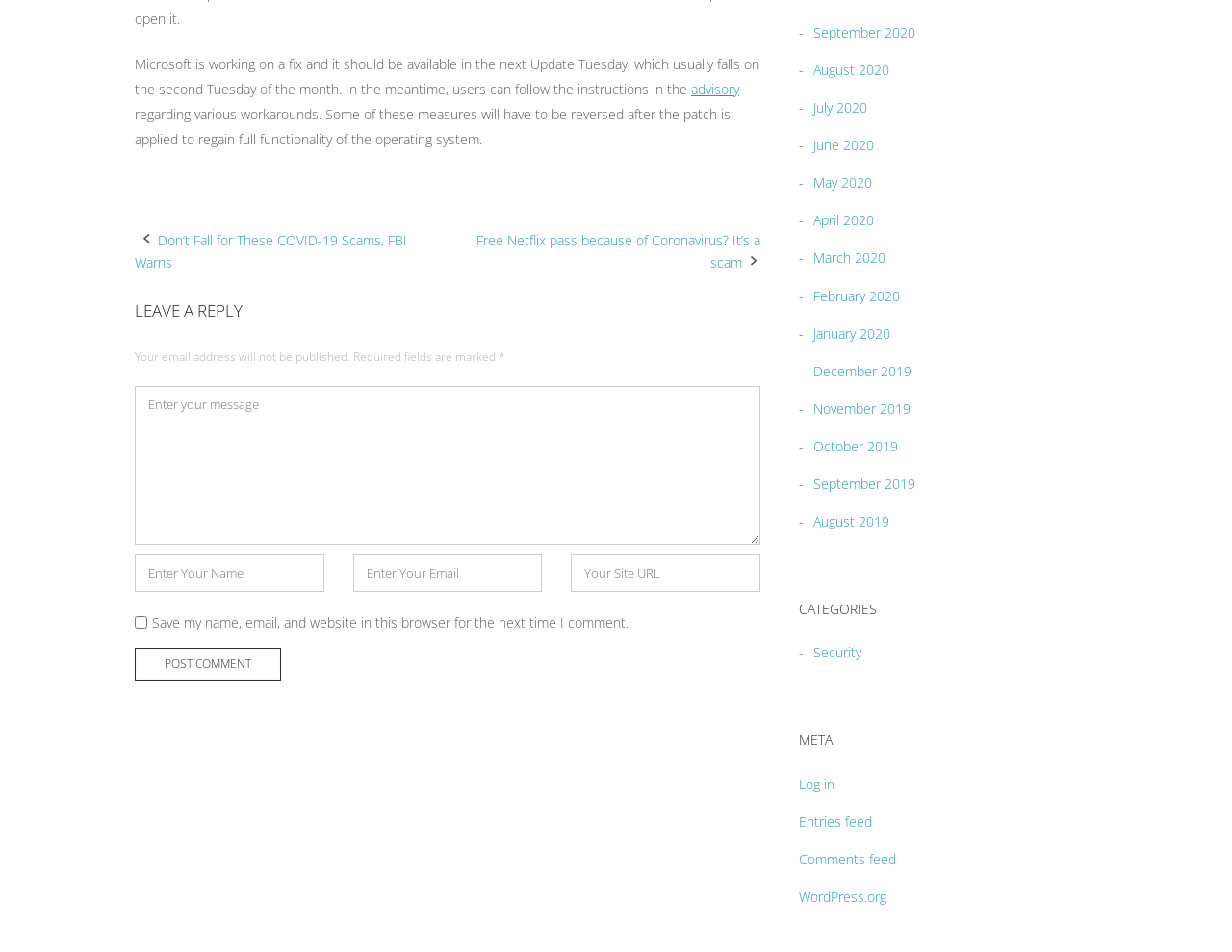Can you pinpoint the bounding box coordinates for the clickable element required for this instruction: "Click the 'Security' category link"? The coordinates should be four float numbers between 0 and 1, i.e., [left, top, right, bottom].

[0.652, 0.676, 0.699, 0.695]